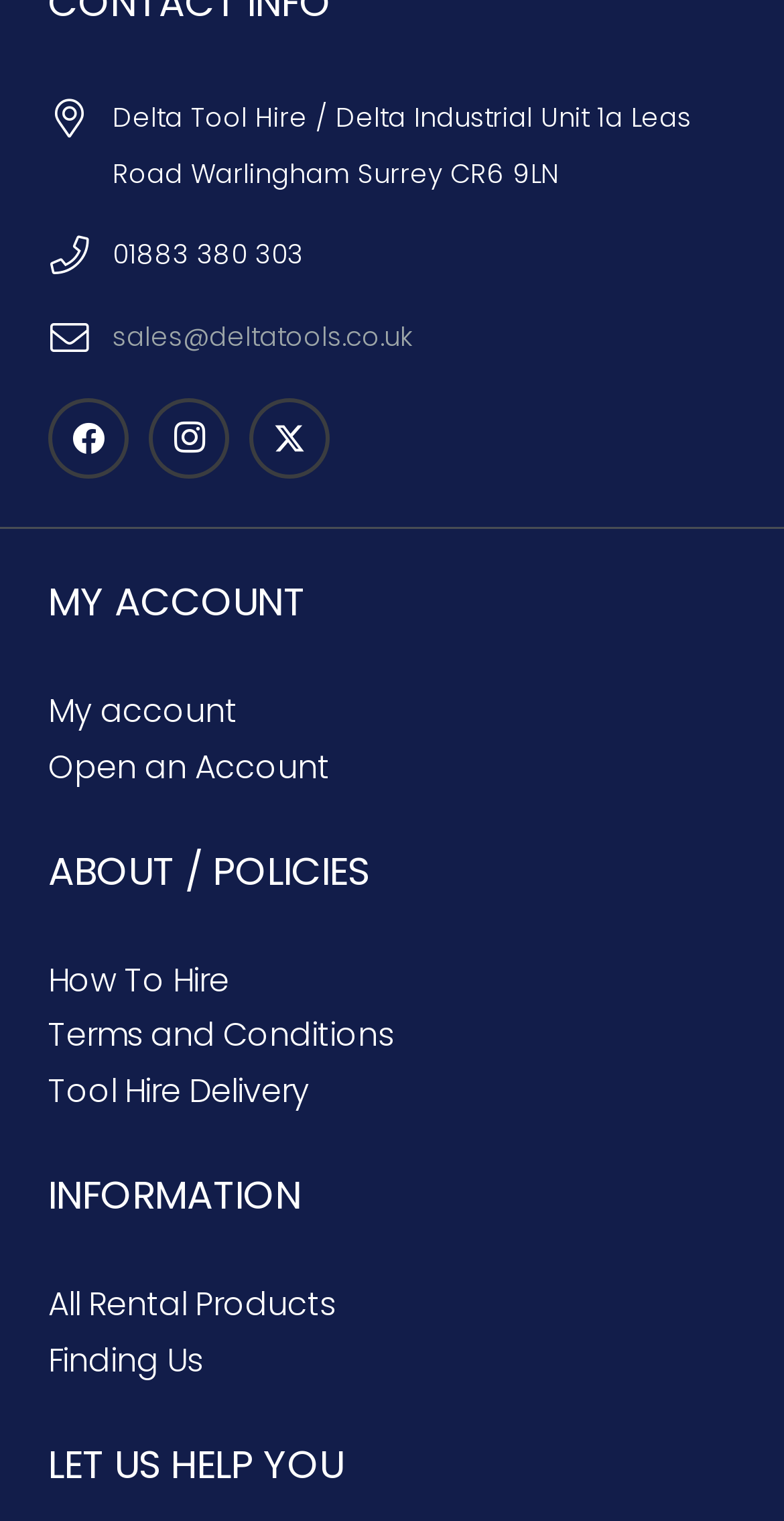Please mark the bounding box coordinates of the area that should be clicked to carry out the instruction: "View customer service information".

None